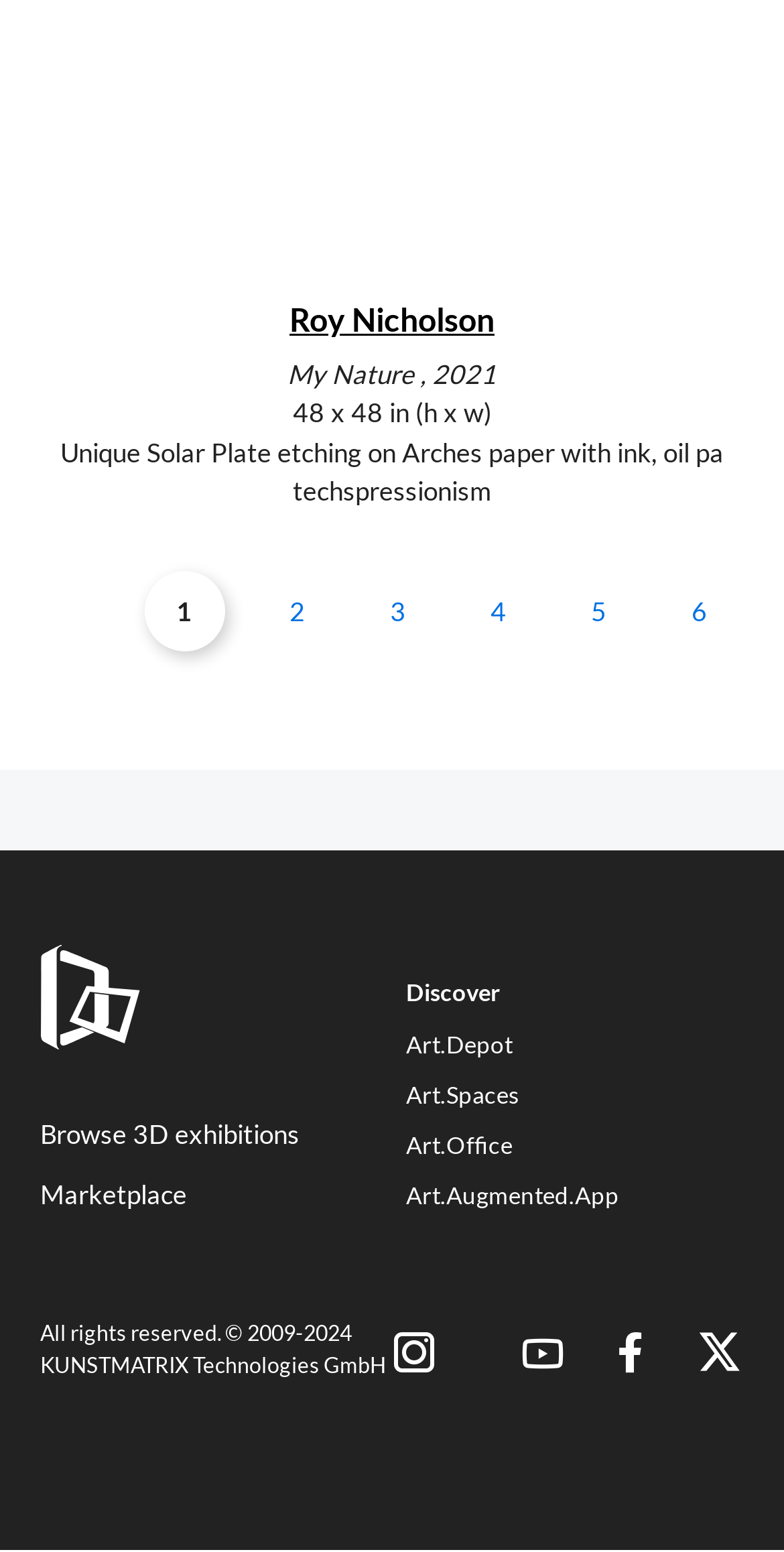What is the name of the website?
Use the screenshot to answer the question with a single word or phrase.

kunstmatrix.com